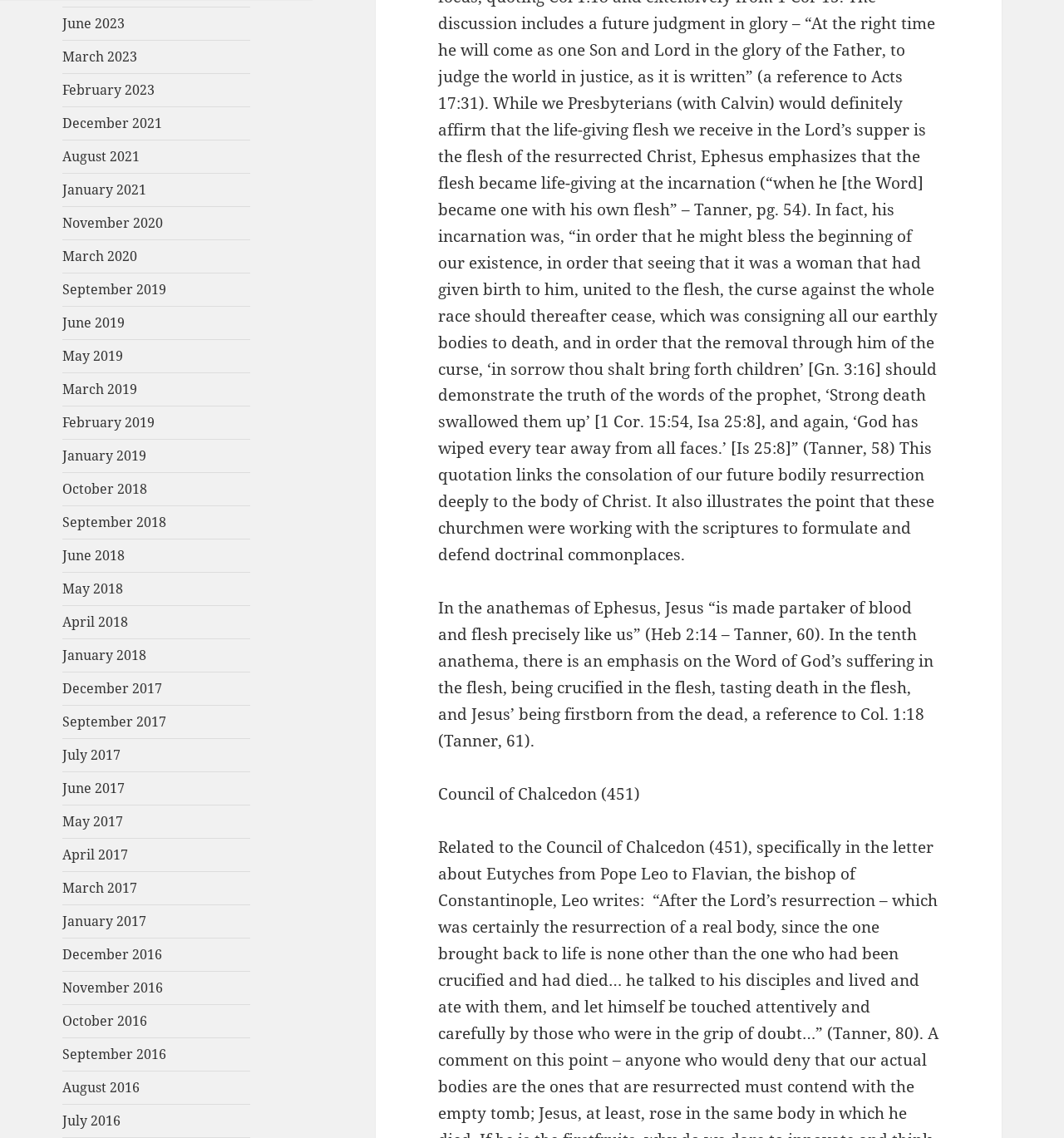Please find the bounding box coordinates for the clickable element needed to perform this instruction: "click on January 2019".

[0.059, 0.393, 0.138, 0.409]